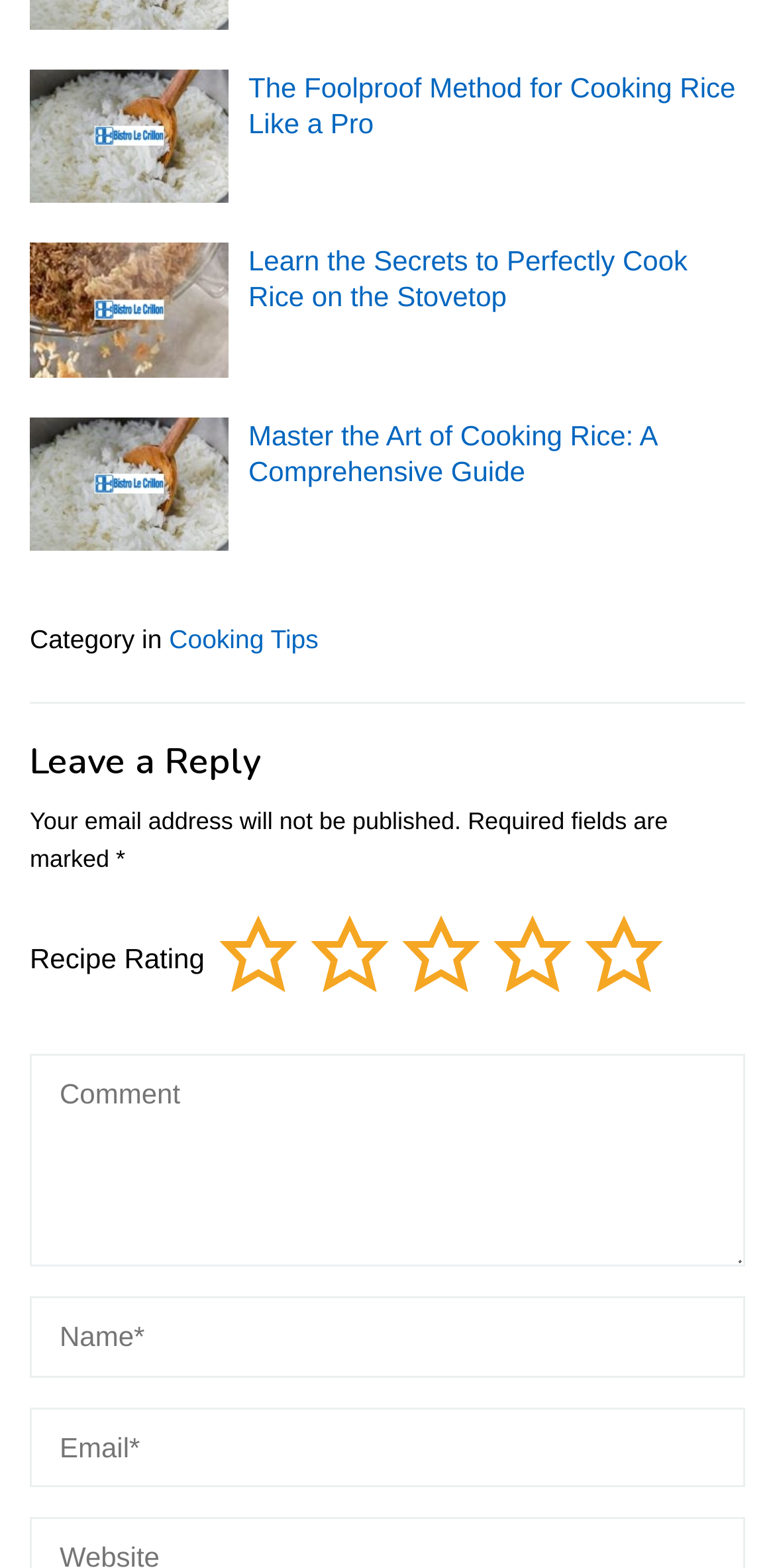Please determine the bounding box coordinates of the element to click in order to execute the following instruction: "Enter your name in the required field". The coordinates should be four float numbers between 0 and 1, specified as [left, top, right, bottom].

[0.038, 0.827, 0.962, 0.878]